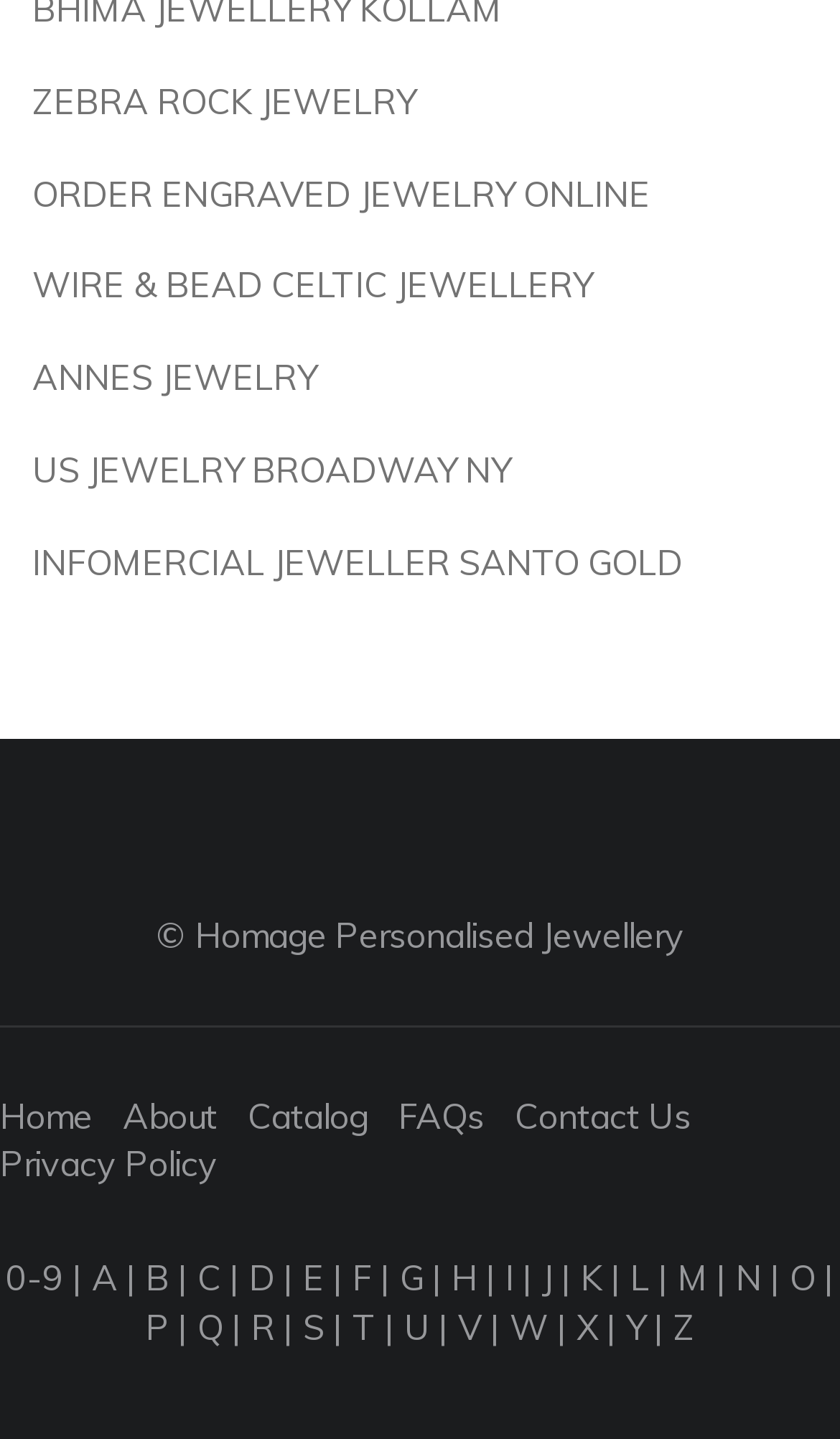Extract the bounding box coordinates for the HTML element that matches this description: "F". The coordinates should be four float numbers between 0 and 1, i.e., [left, top, right, bottom].

[0.419, 0.873, 0.442, 0.903]